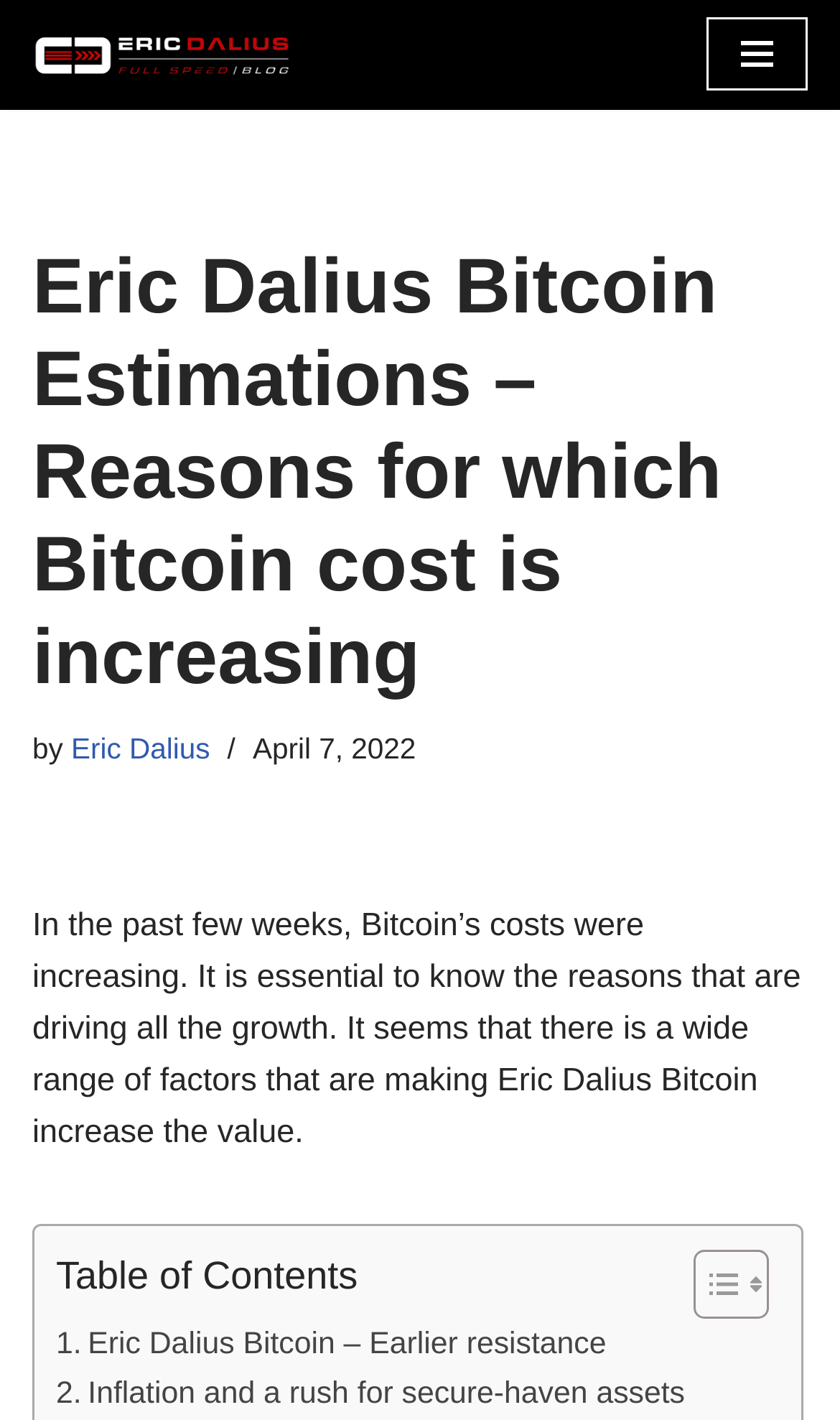Provide the text content of the webpage's main heading.

Eric Dalius Bitcoin Estimations – Reasons for which Bitcoin cost is increasing